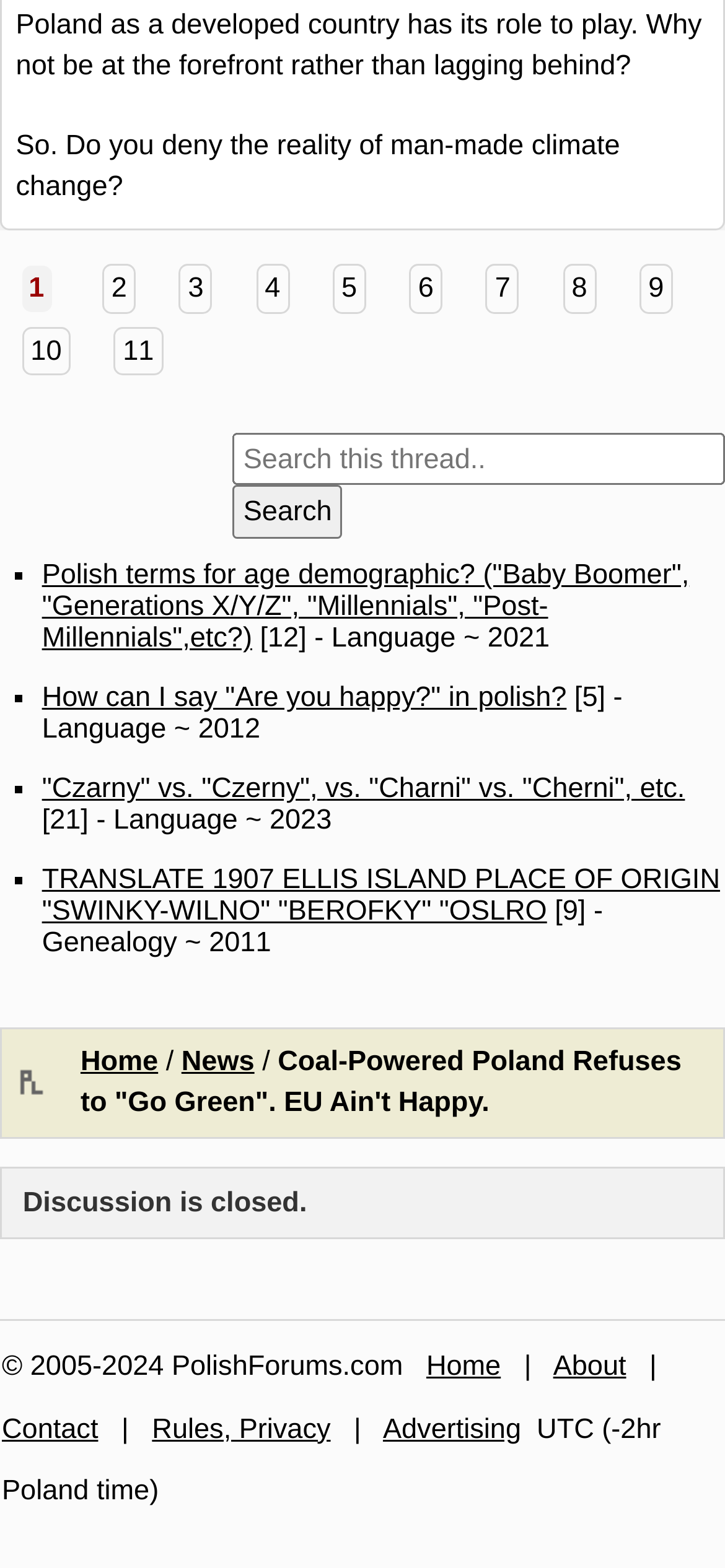Give a short answer to this question using one word or a phrase:
What is the purpose of the textbox?

Search